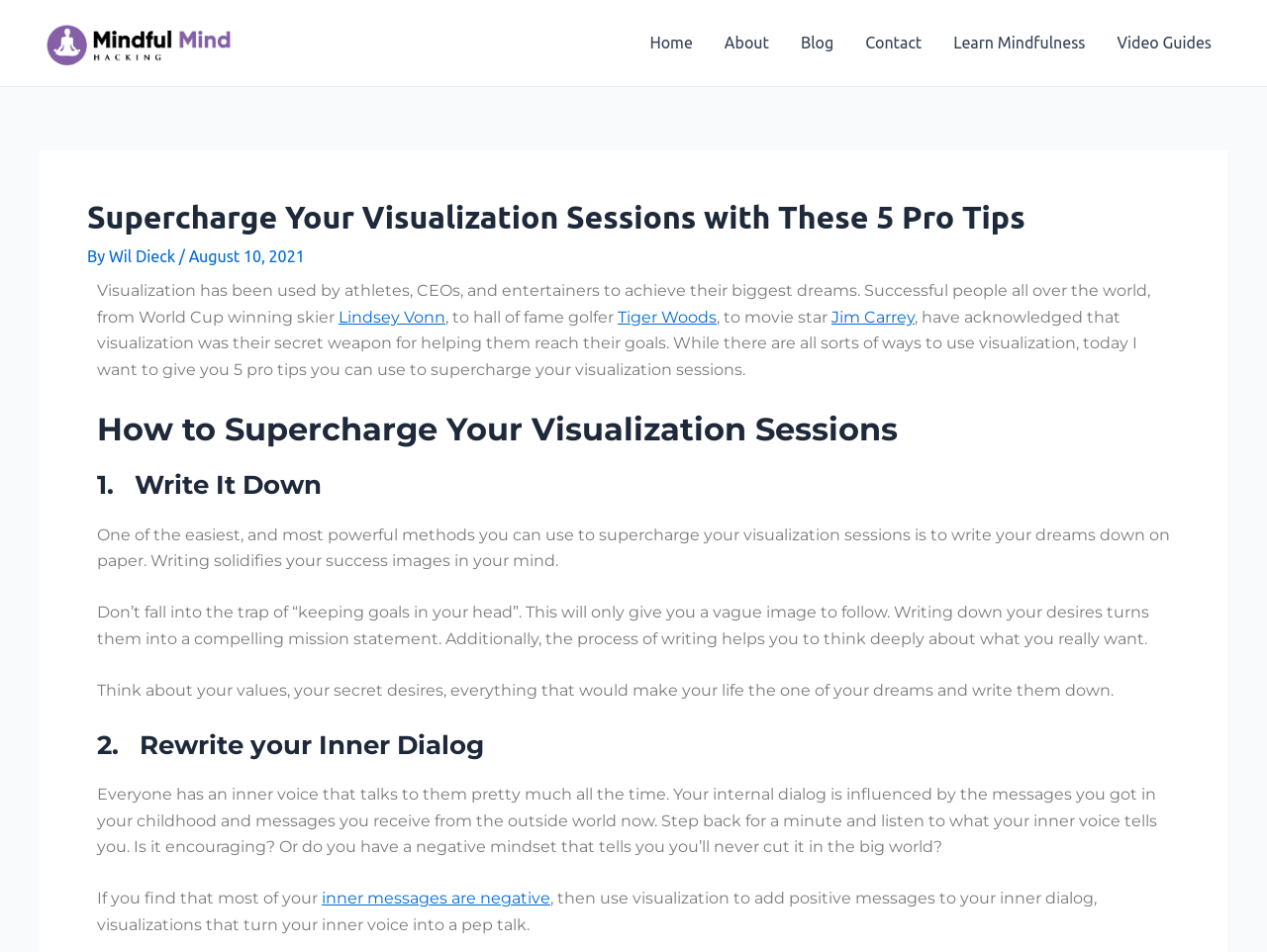Using the given element description, provide the bounding box coordinates (top-left x, top-left y, bottom-right x, bottom-right y) for the corresponding UI element in the screenshot: Contact

[0.671, 0.004, 0.74, 0.087]